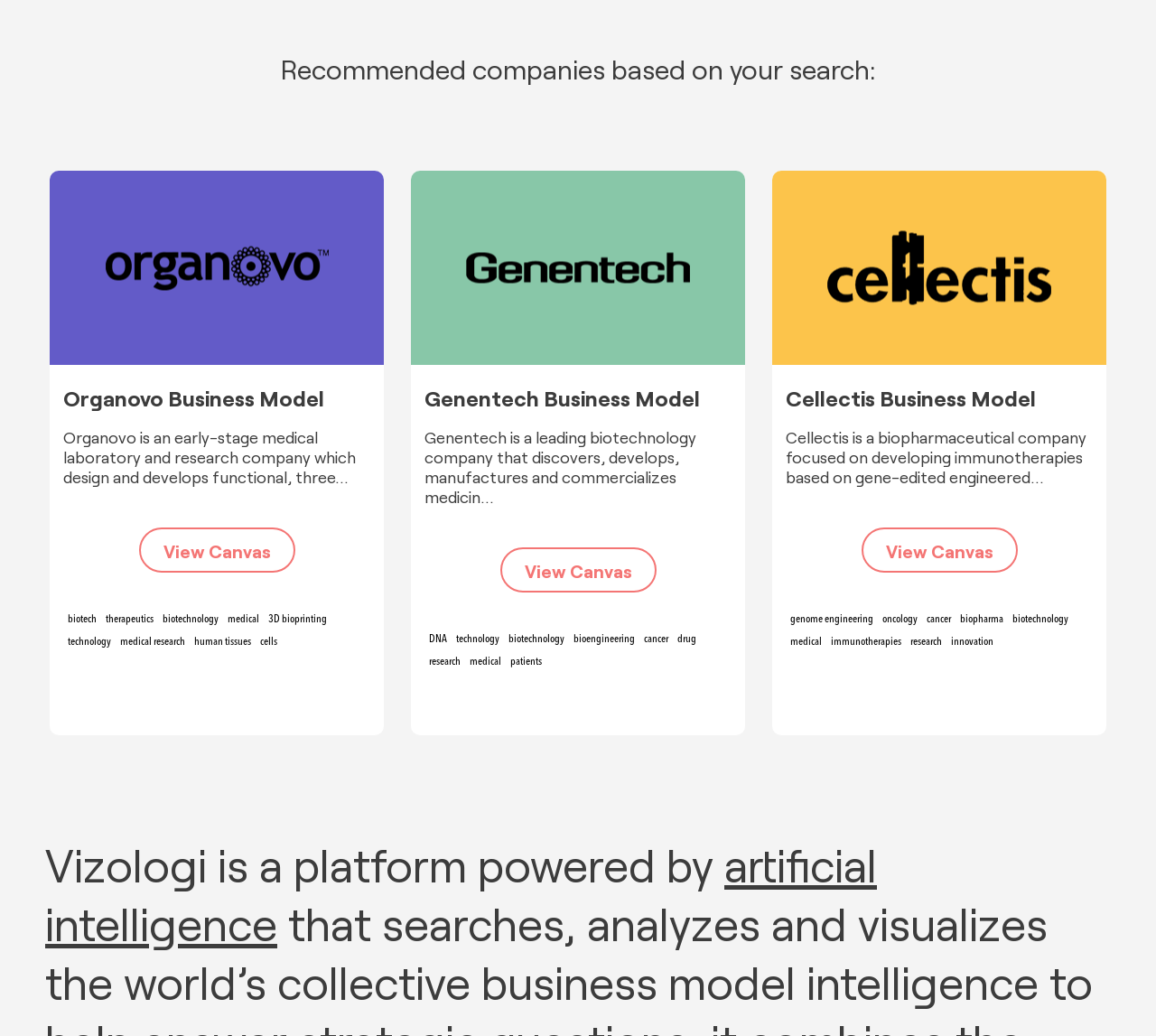What is Genentech's main focus?
Provide a comprehensive and detailed answer to the question.

According to the webpage, Genentech is a leading biotechnology company that discovers, develops, manufactures, and commercializes medicines.